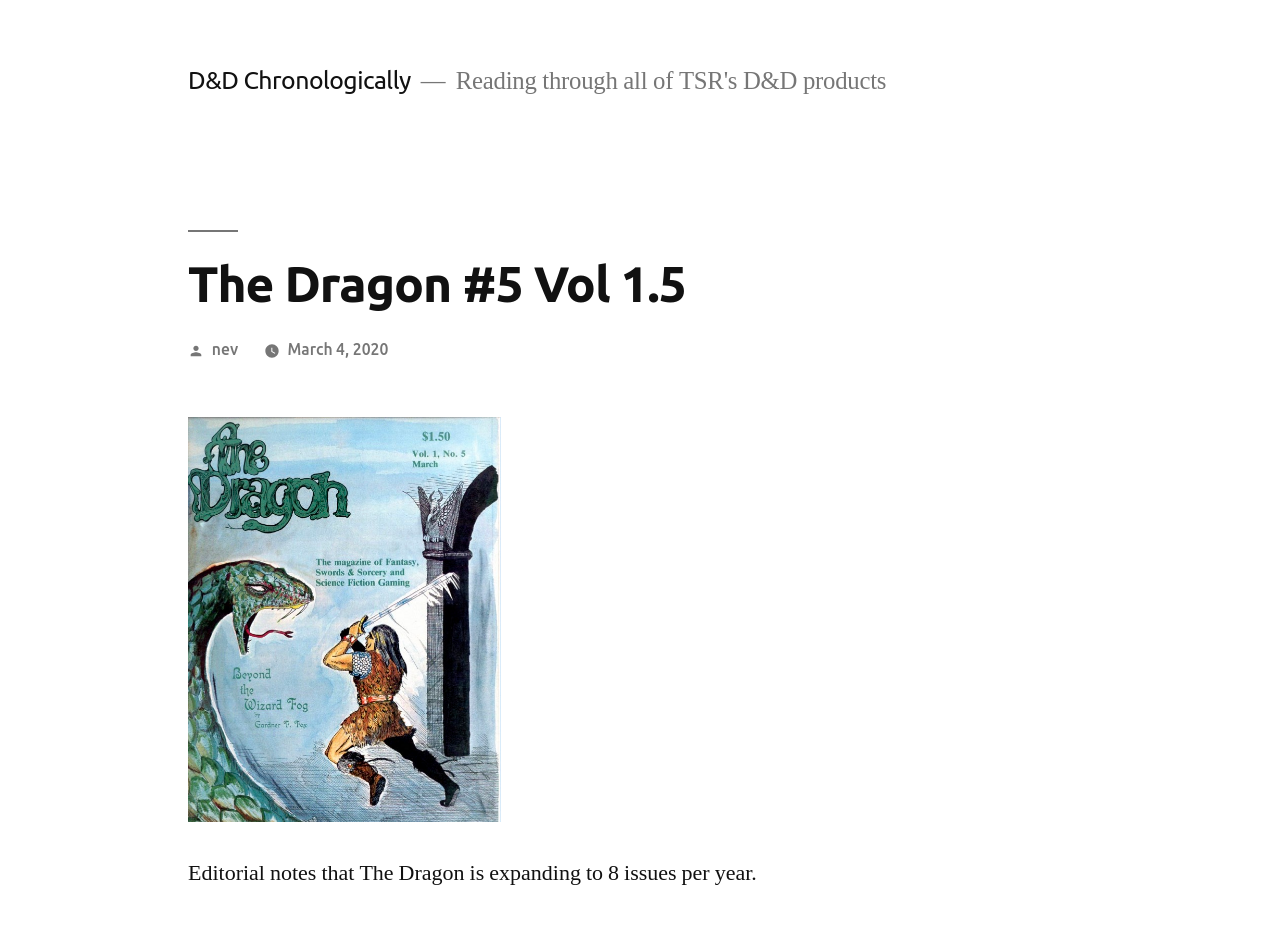What change is happening to The Dragon?
Look at the image and answer with only one word or phrase.

Expanding to 8 issues per year